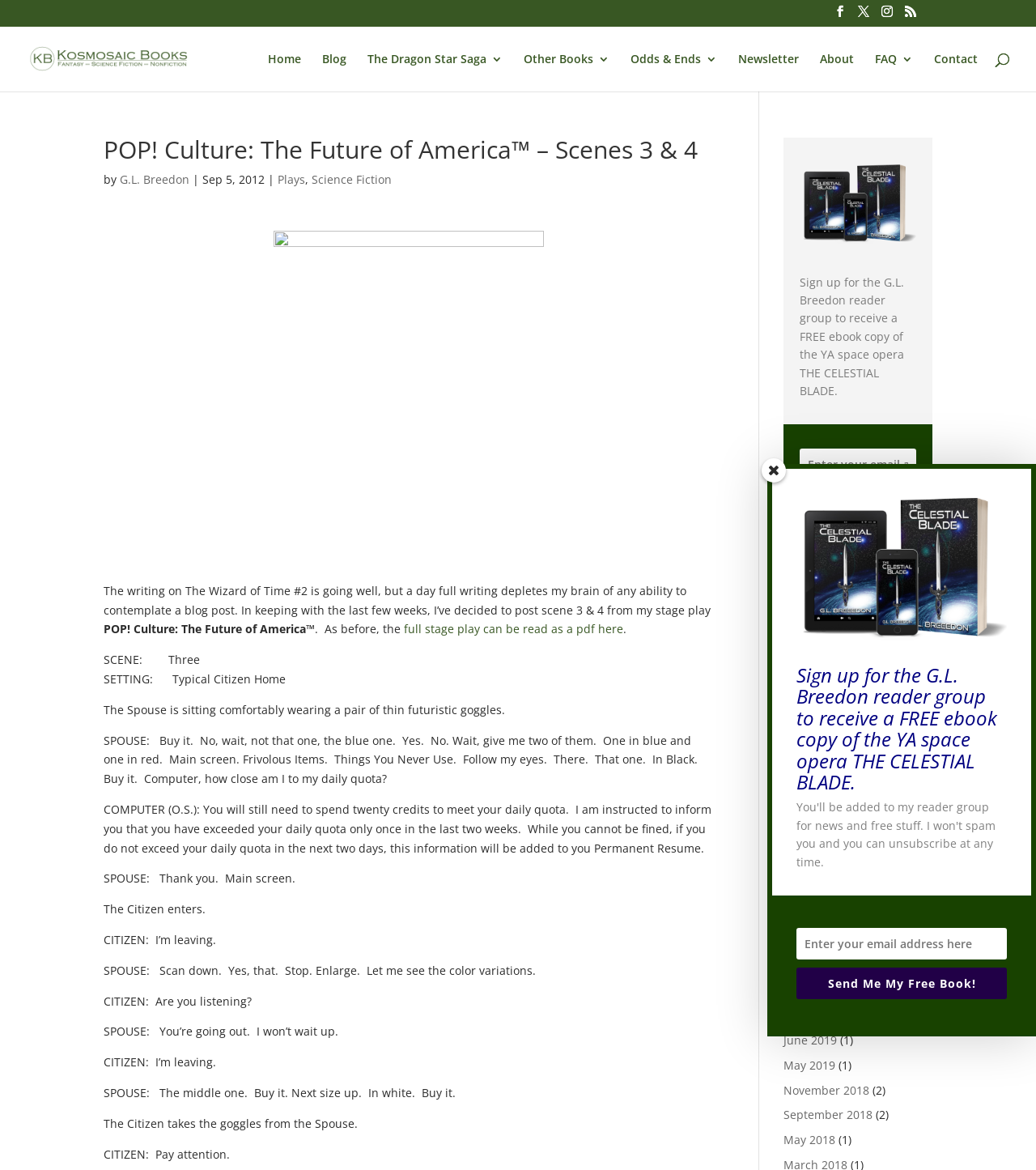Generate a thorough caption that explains the contents of the webpage.

This webpage is about the author G.L. Breedon and their work, specifically the stage play "POP! Culture: The Future of America™ – Scenes 3 & 4". At the top of the page, there is a navigation menu with links to "Home", "Blog", "The Dragon Star Saga 3", "Other Books 3", "Odds & Ends 3", "Newsletter", "About", "FAQ 3", and "Contact". 

Below the navigation menu, there is a search box where users can search for specific content. The main content of the page is divided into two sections. The left section contains the title of the play, "POP! Culture: The Future of America™ – Scenes 3 & 4", and a brief description of the author, G.L. Breedon. 

The right section contains the actual script of the play, with scene and character descriptions, as well as dialogue between characters. The script is divided into scenes, with each scene having a setting and character descriptions. The characters' dialogue is indented and formatted to distinguish it from the scene descriptions.

At the bottom of the page, there is a section for archives, which lists links to previous blog posts or articles, organized by month and year. There is also a call-to-action to sign up for the G.L. Breedon reader group to receive a free ebook copy of "THE CELESTIAL BLADE".